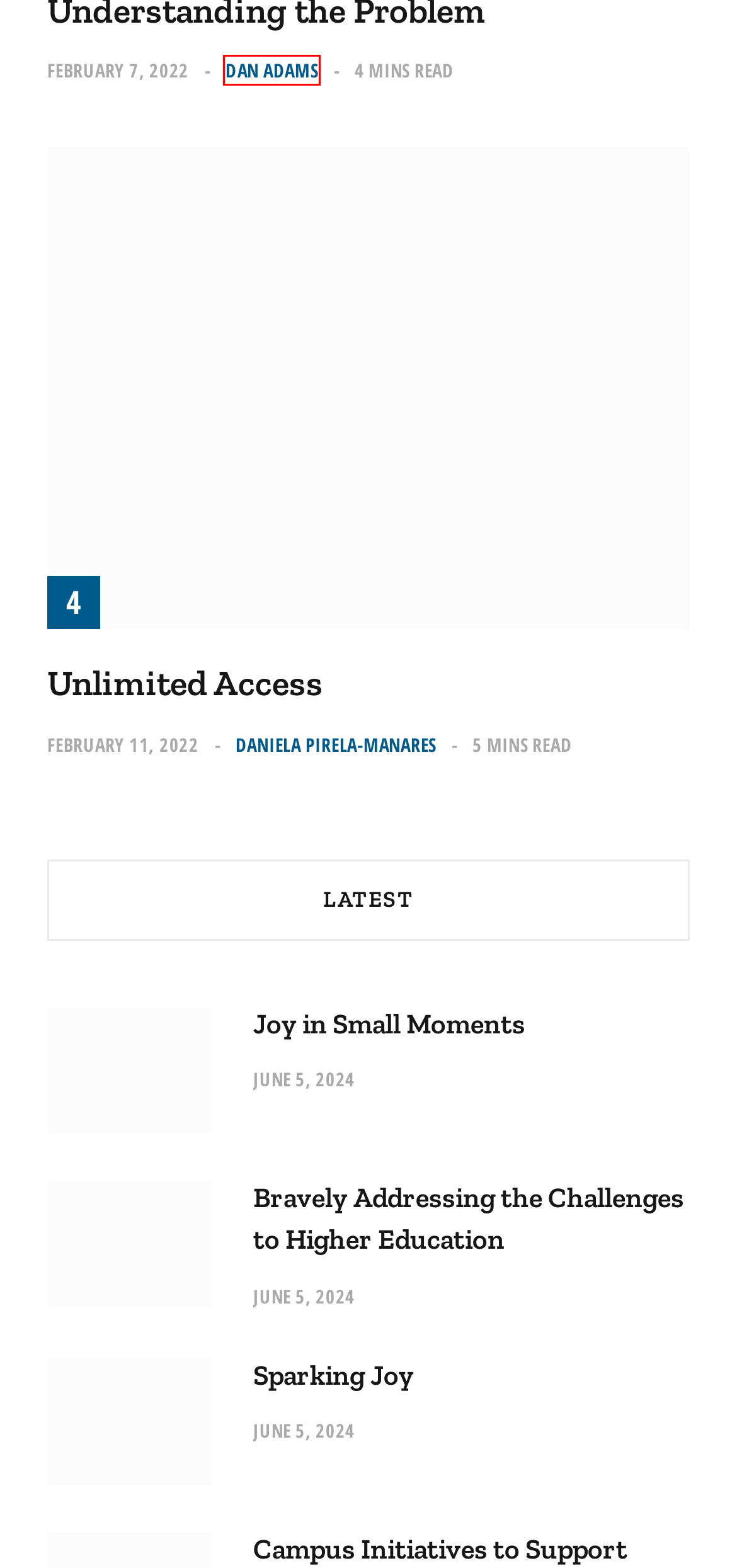Look at the screenshot of the webpage and find the element within the red bounding box. Choose the webpage description that best fits the new webpage that will appear after clicking the element. Here are the candidates:
A. Daniela Pirela-Manares – Berea College Magazine
B. Understanding the Problem – Berea College Magazine
C. Bravely Addressing the Challenges to Higher Education – Berea College Magazine
D. Dan Adams – Berea College Magazine
E. Sisterhood Will Always Be Powerful – Berea College Magazine
F. Unlimited Access – Berea College Magazine
G. Theatre Department – Berea College Magazine
H. Joy in Small Moments – Berea College Magazine

D